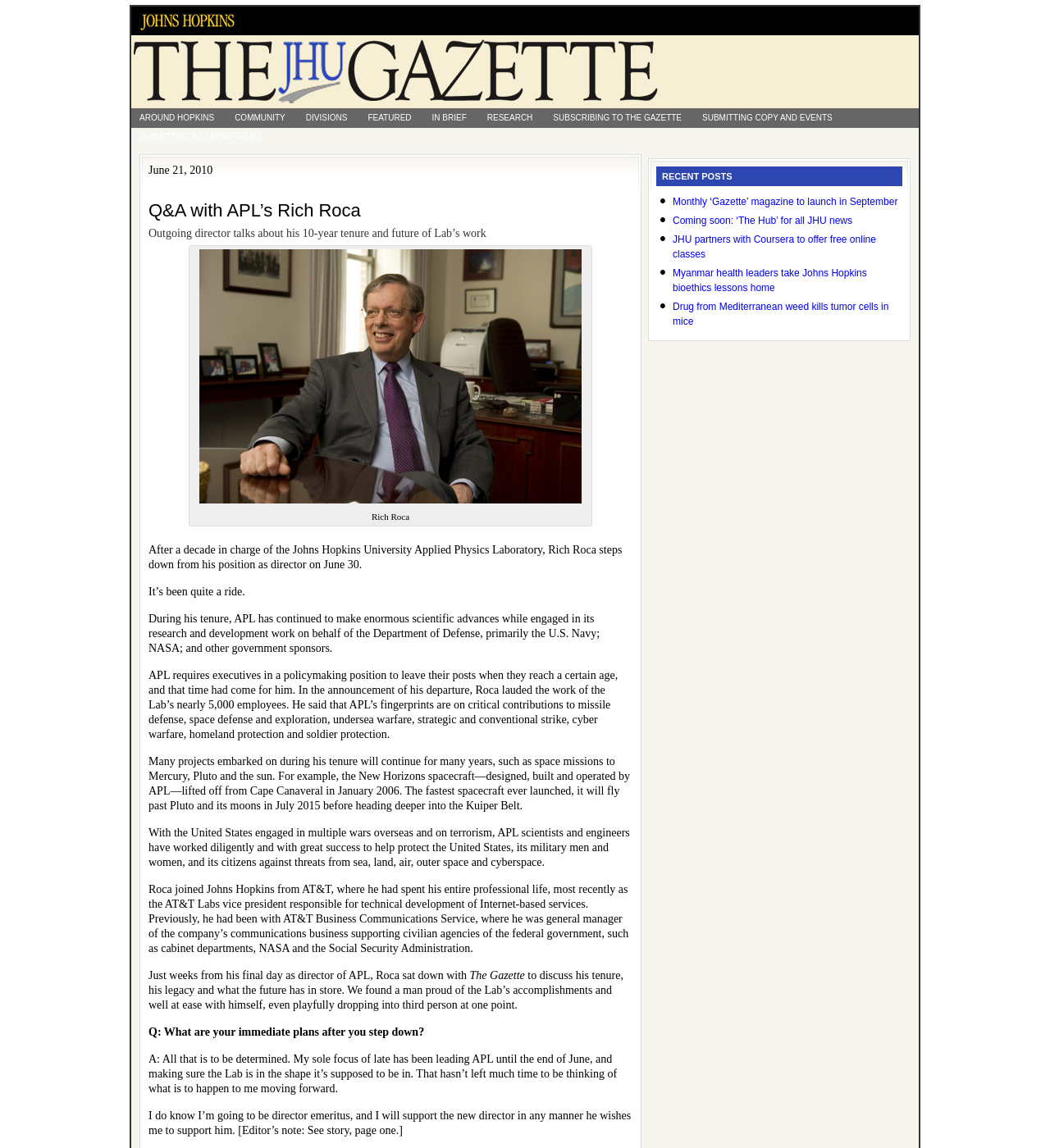Please find and report the primary heading text from the webpage.

Q&A with APL’s Rich Roca